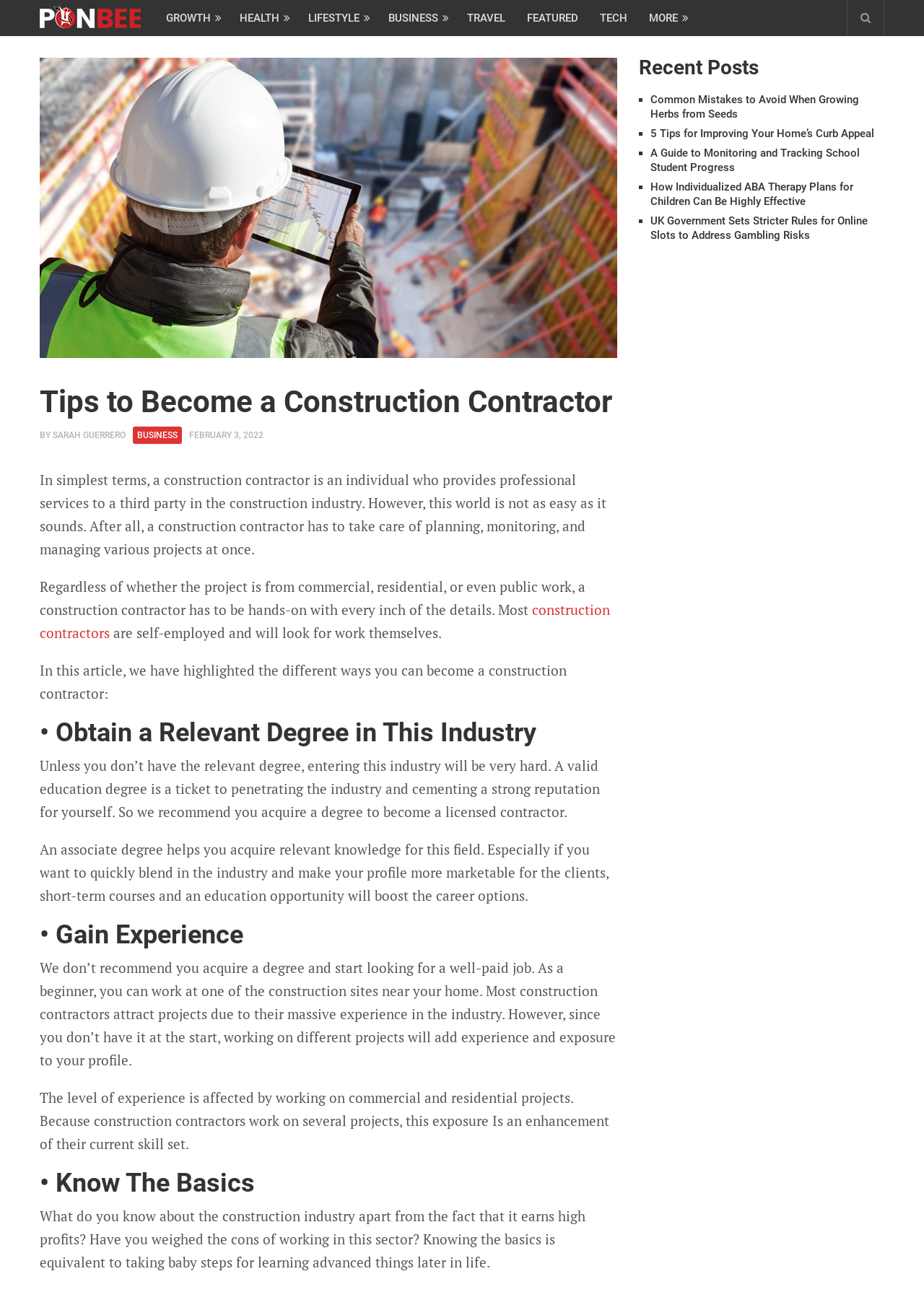Give a one-word or short phrase answer to this question: 
What is the purpose of knowing the basics of the construction industry?

Learning advanced things